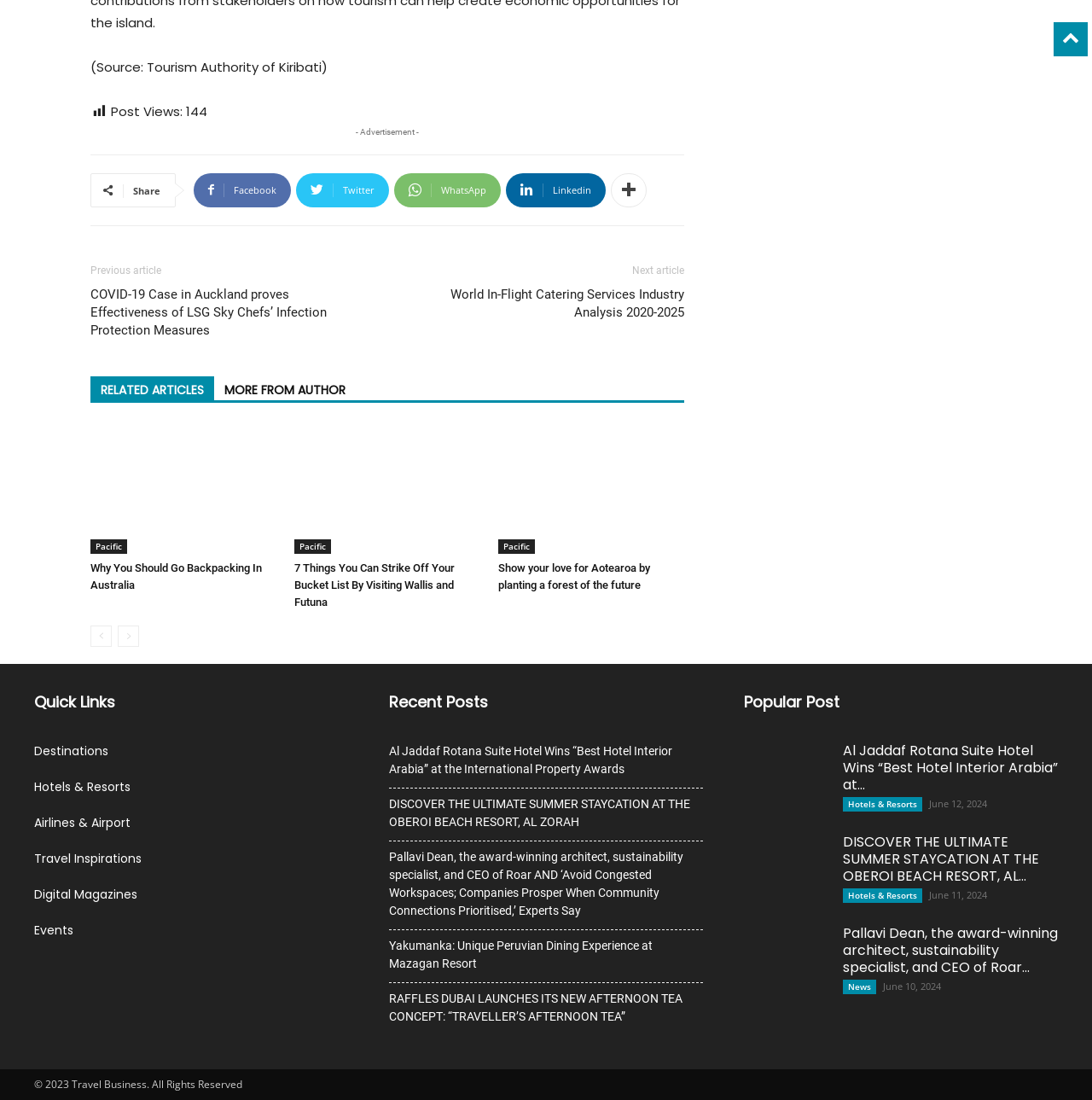Determine the bounding box coordinates of the clickable region to follow the instruction: "Read the news 'Al Jaddaf Rotana Suite Hotel Wins “Best Hotel Interior Arabia” at the International Property Awards'".

[0.681, 0.675, 0.759, 0.729]